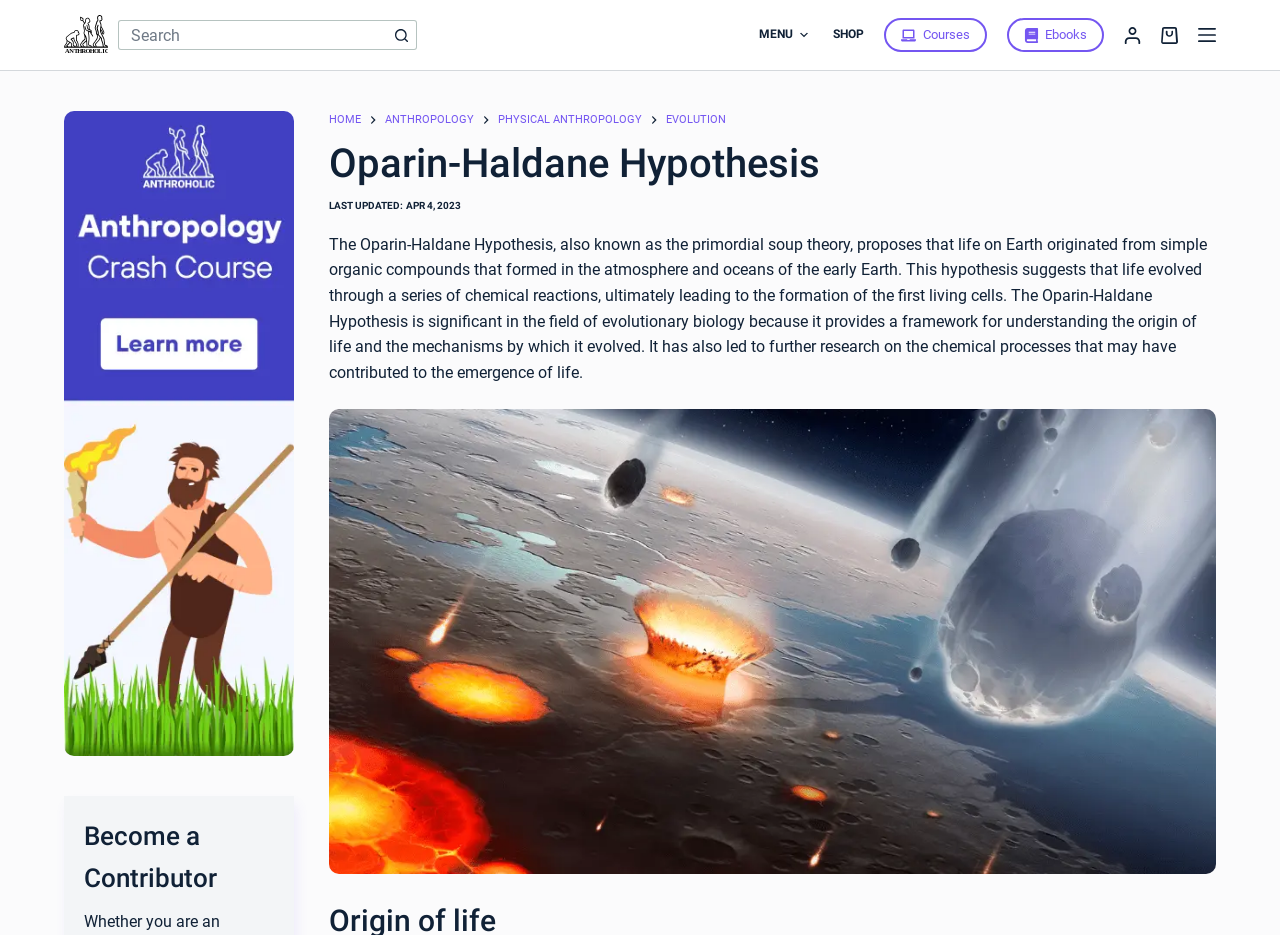Please locate the bounding box coordinates of the element that should be clicked to complete the given instruction: "Open the menu".

[0.936, 0.028, 0.95, 0.047]